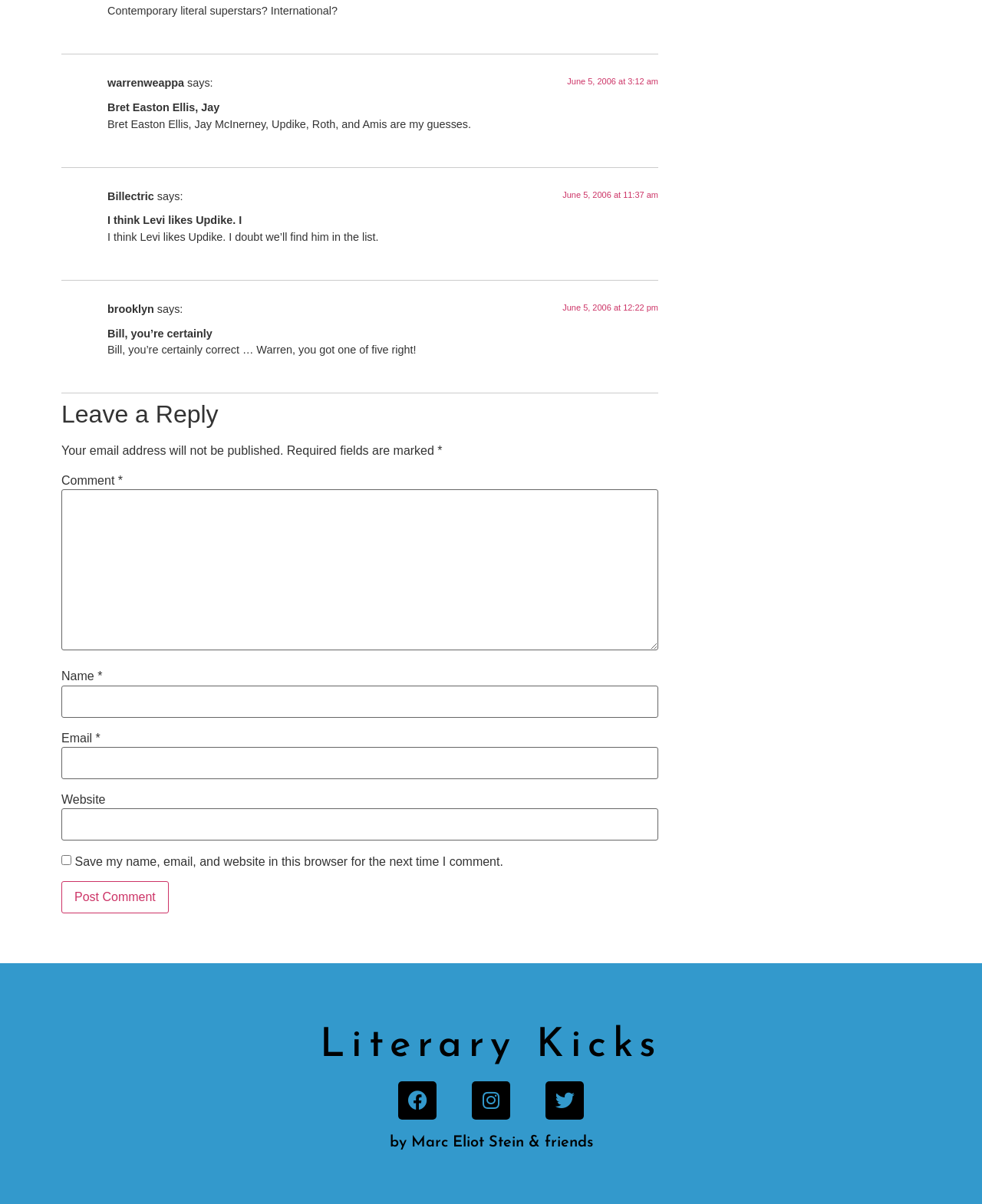Provide the bounding box coordinates of the area you need to click to execute the following instruction: "Enter your name".

[0.062, 0.569, 0.67, 0.596]